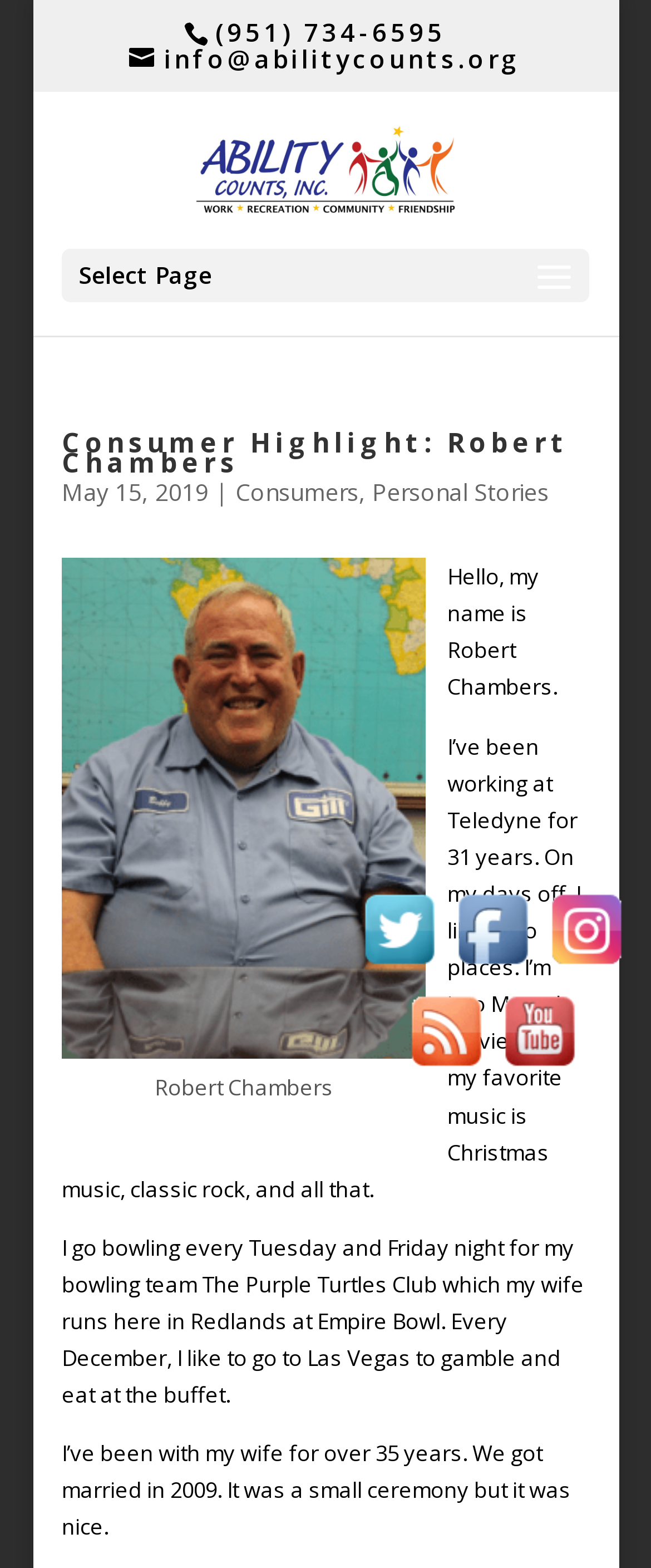Determine the bounding box coordinates of the target area to click to execute the following instruction: "Check the Twitter page."

[0.541, 0.607, 0.685, 0.626]